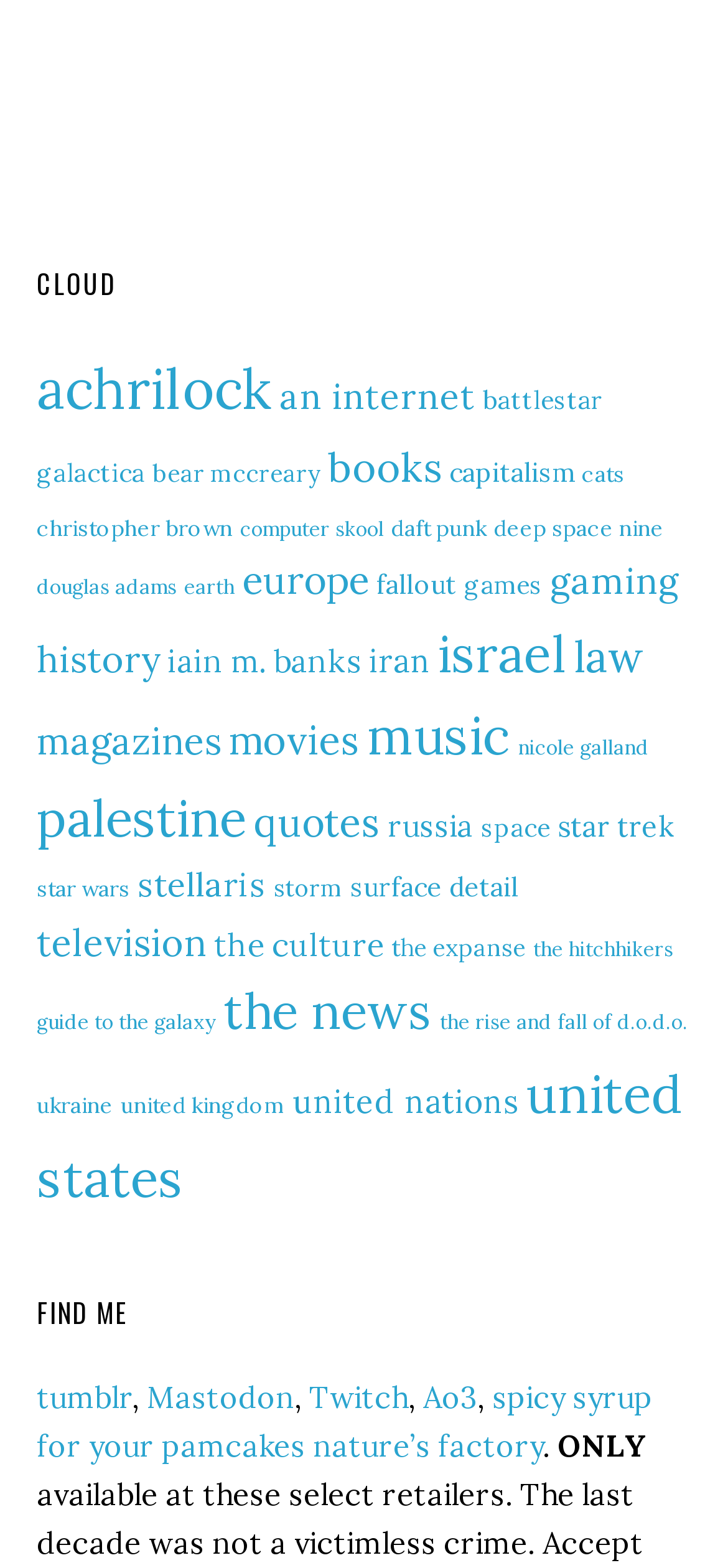Provide the bounding box coordinates of the UI element this sentence describes: "ON-DEMAND".

None